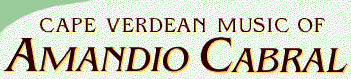What is the cultural heritage associated with Cape Verde? Look at the image and give a one-word or short phrase answer.

Rich